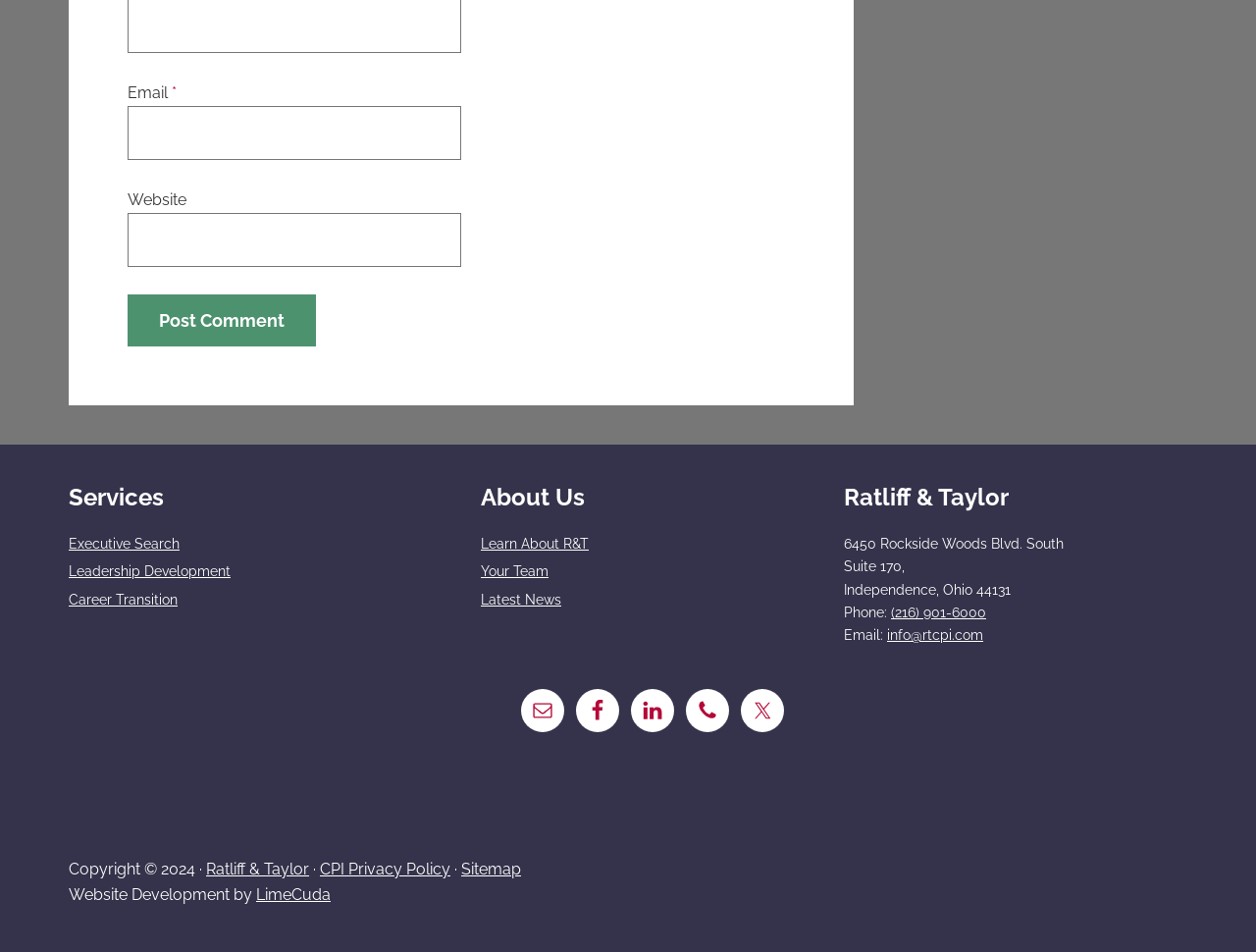Could you locate the bounding box coordinates for the section that should be clicked to accomplish this task: "Enter email address".

[0.102, 0.111, 0.367, 0.168]